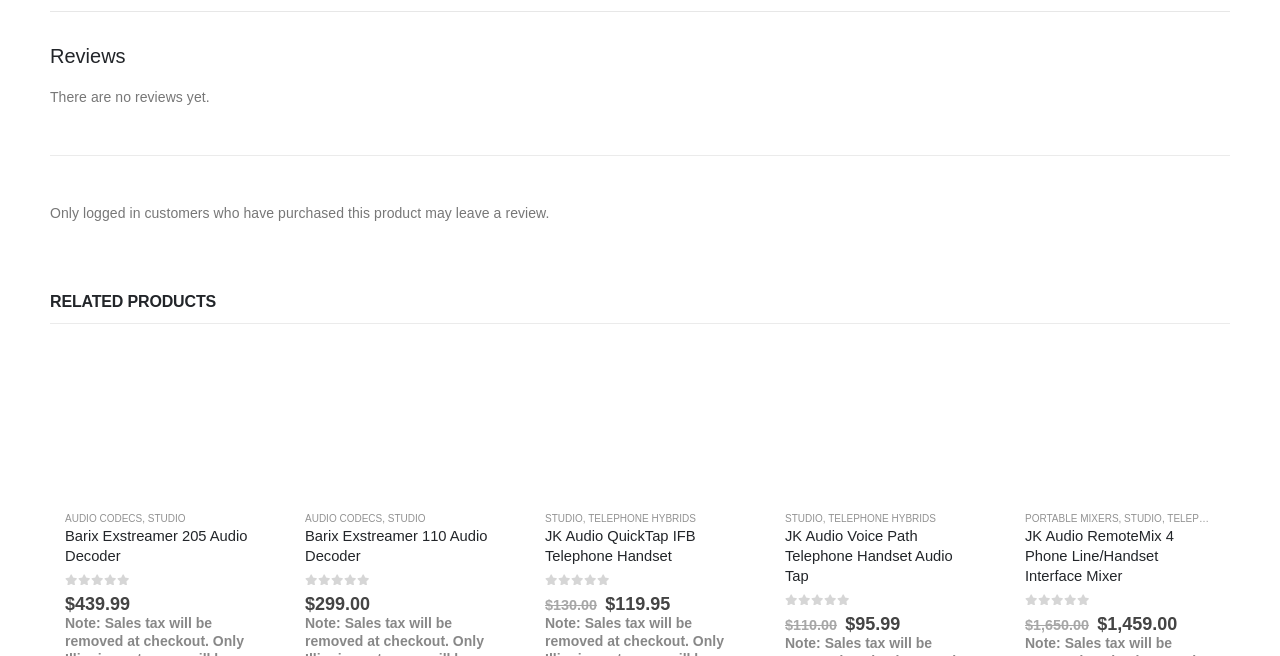Show me the bounding box coordinates of the clickable region to achieve the task as per the instruction: "Go to the CONTACT page".

None